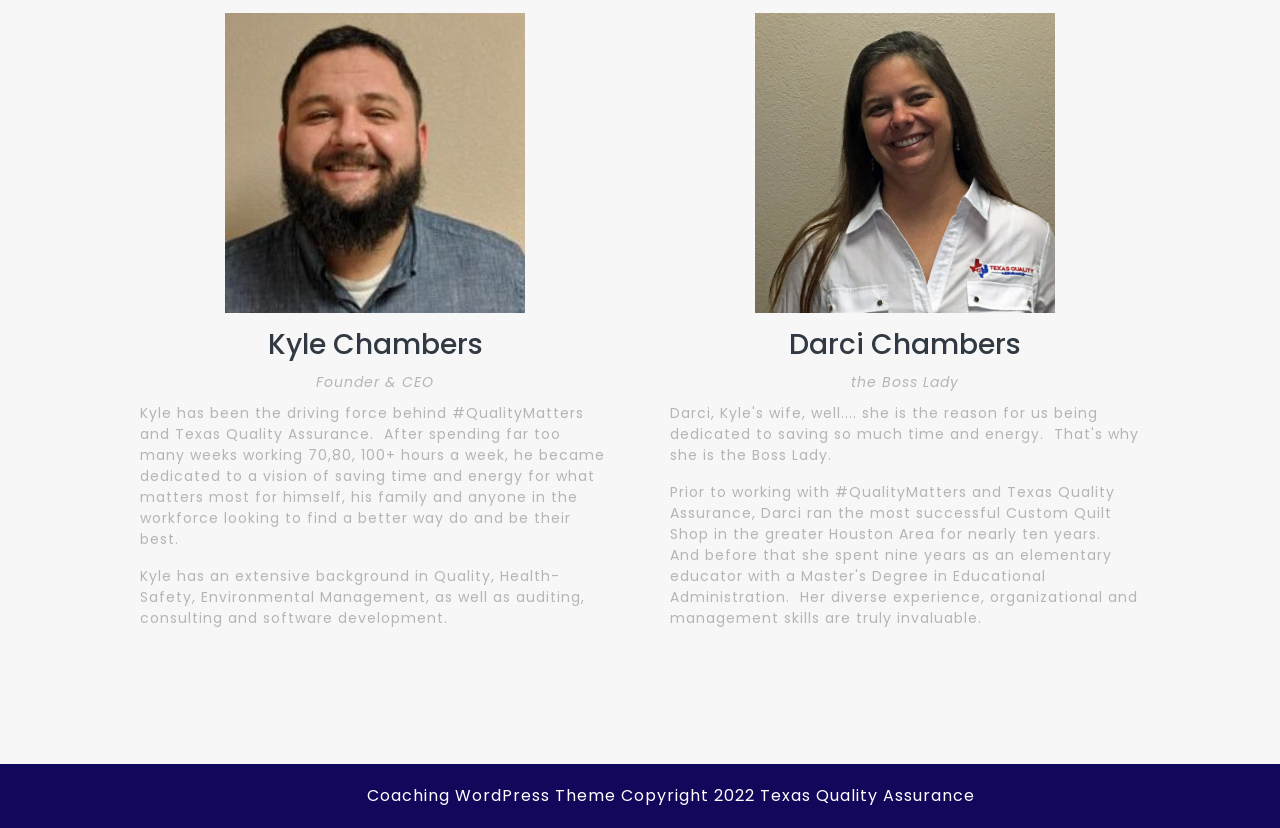Examine the image carefully and respond to the question with a detailed answer: 
What is the copyright year of the webpage?

At the bottom of the webpage, there is a StaticText 'Copyright 2022 Texas Quality Assurance', which indicates that the copyright year of the webpage is 2022.